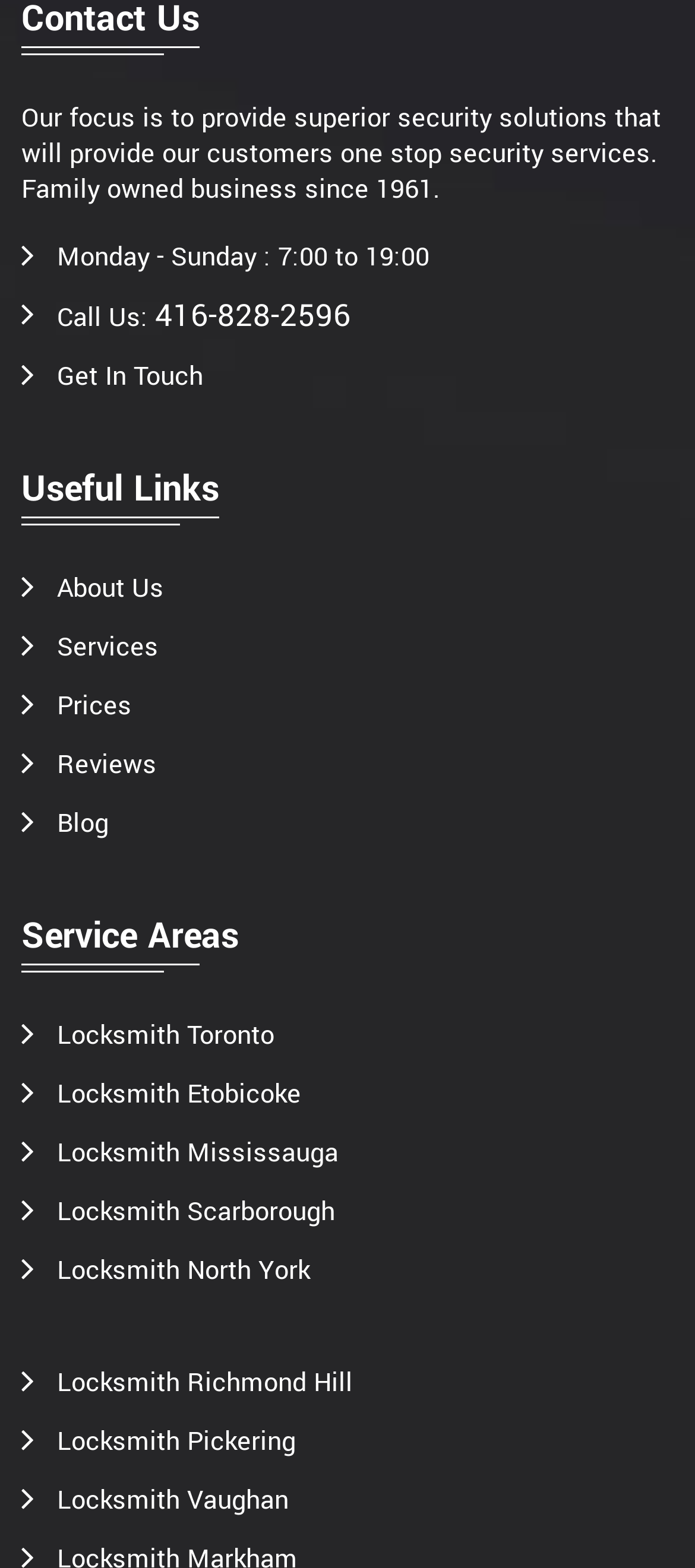Pinpoint the bounding box coordinates of the element to be clicked to execute the instruction: "Call the phone number".

[0.223, 0.19, 0.505, 0.214]